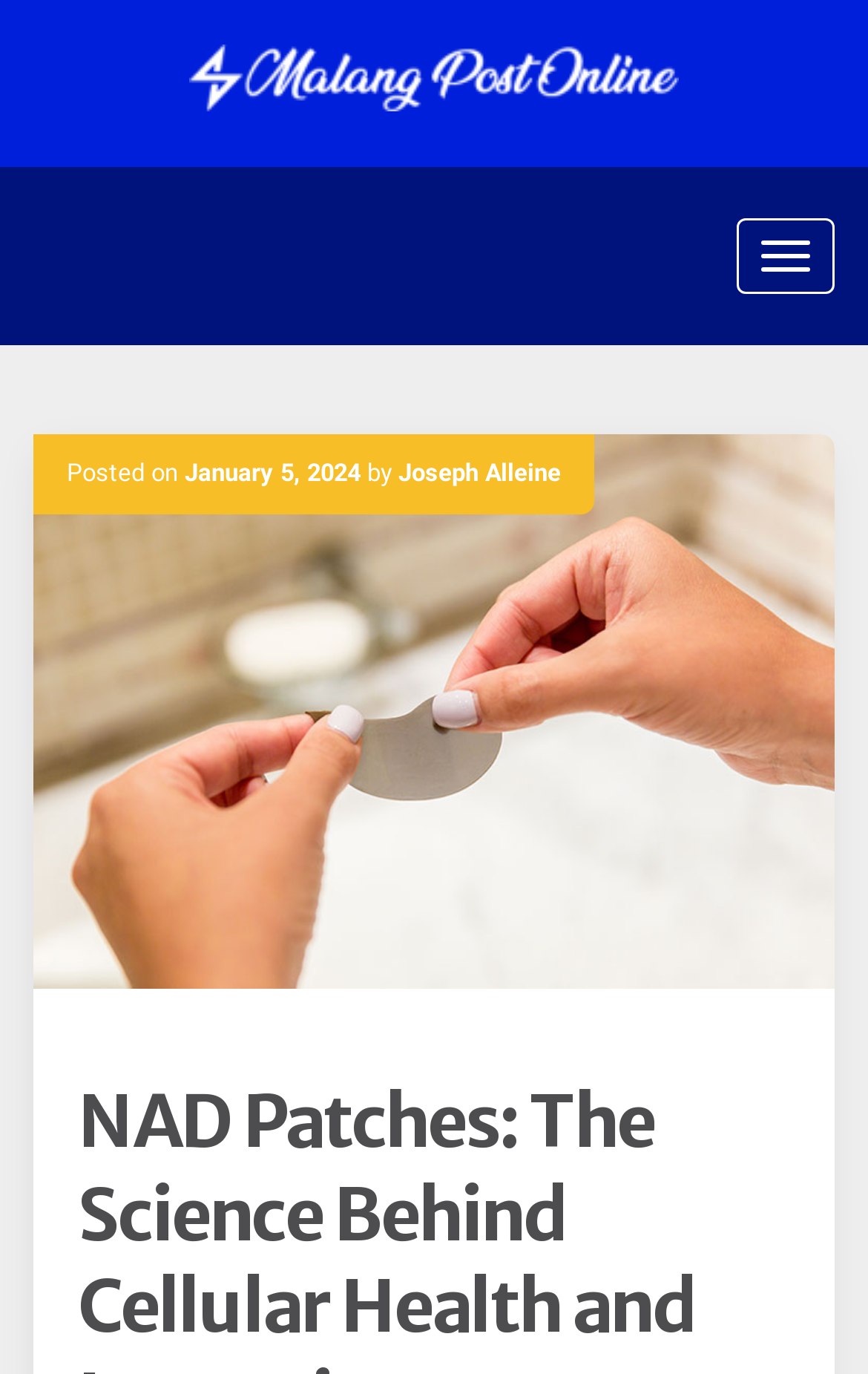Look at the image and write a detailed answer to the question: 
What is the name of the website?

I determined the answer by looking at the top-left corner of the webpage, where I found a link with the text 'Malang Post Online' and an image with the same name, indicating that it is the website's name.